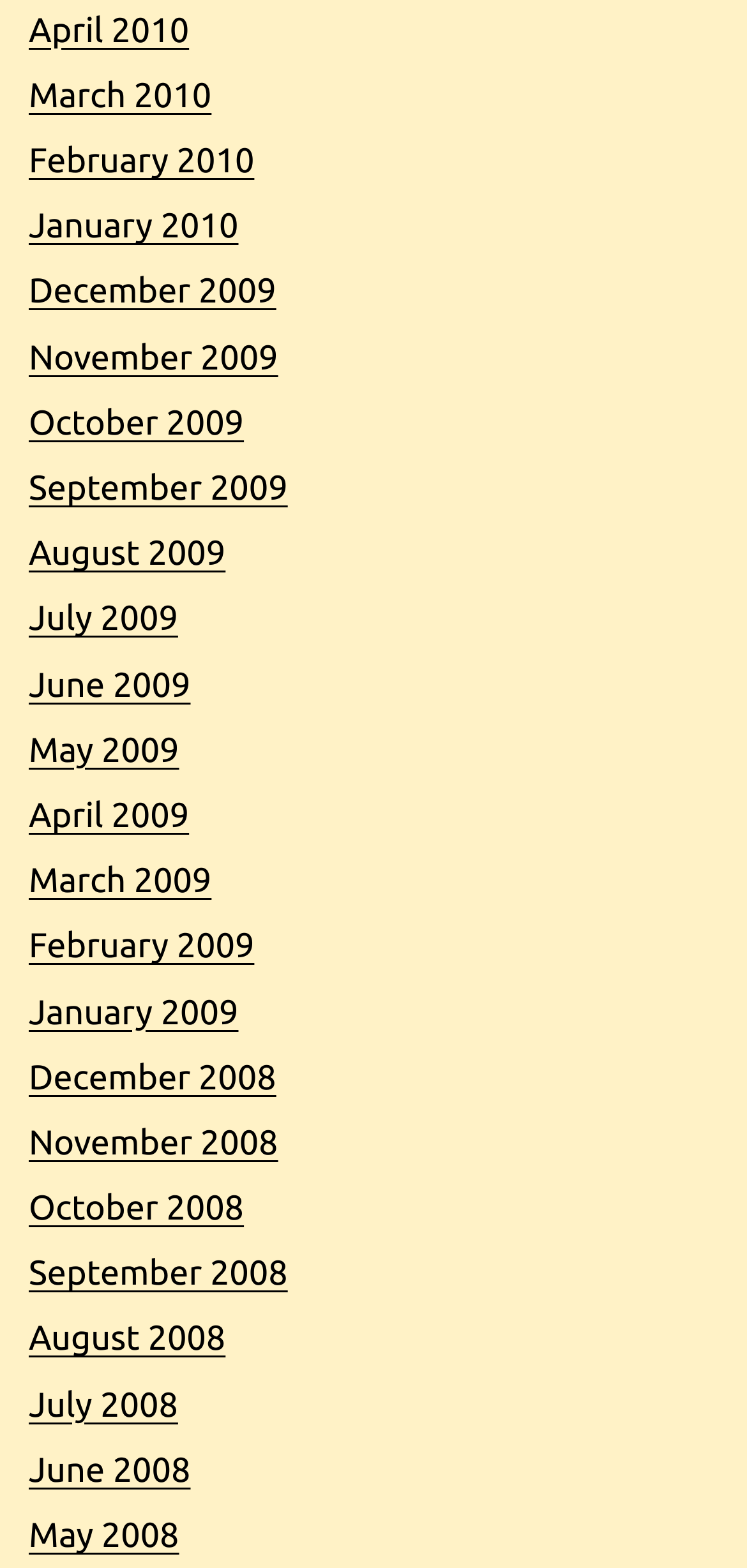How many months are listed in 2009?
Please give a detailed and elaborate answer to the question based on the image.

I counted the number of links with '2009' in their text and found that there are 12 months listed in 2009, from January 2009 to December 2009.